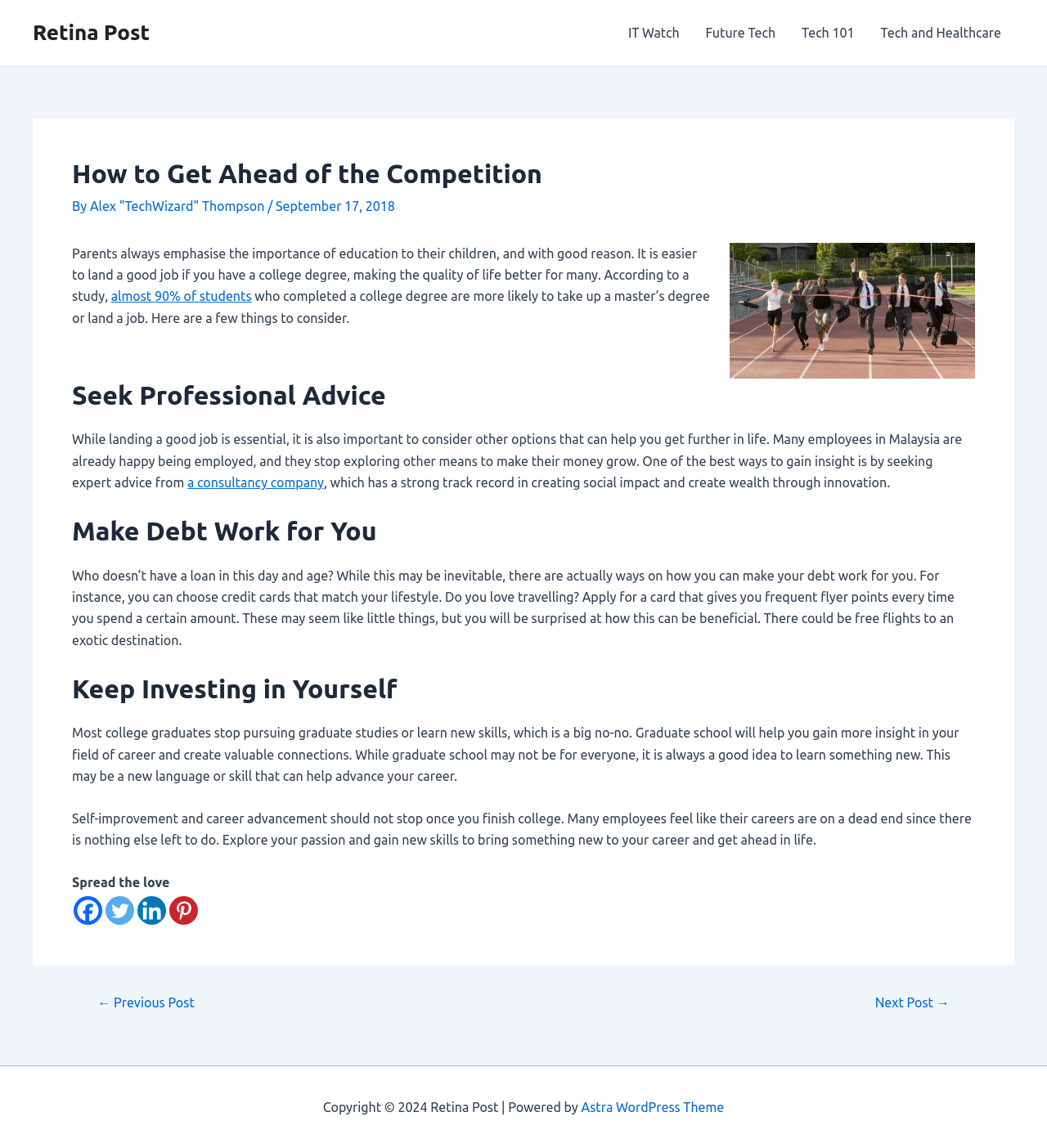Please identify the bounding box coordinates of the region to click in order to complete the given instruction: "Click on the 'Retina Post' link". The coordinates should be four float numbers between 0 and 1, i.e., [left, top, right, bottom].

[0.031, 0.018, 0.143, 0.039]